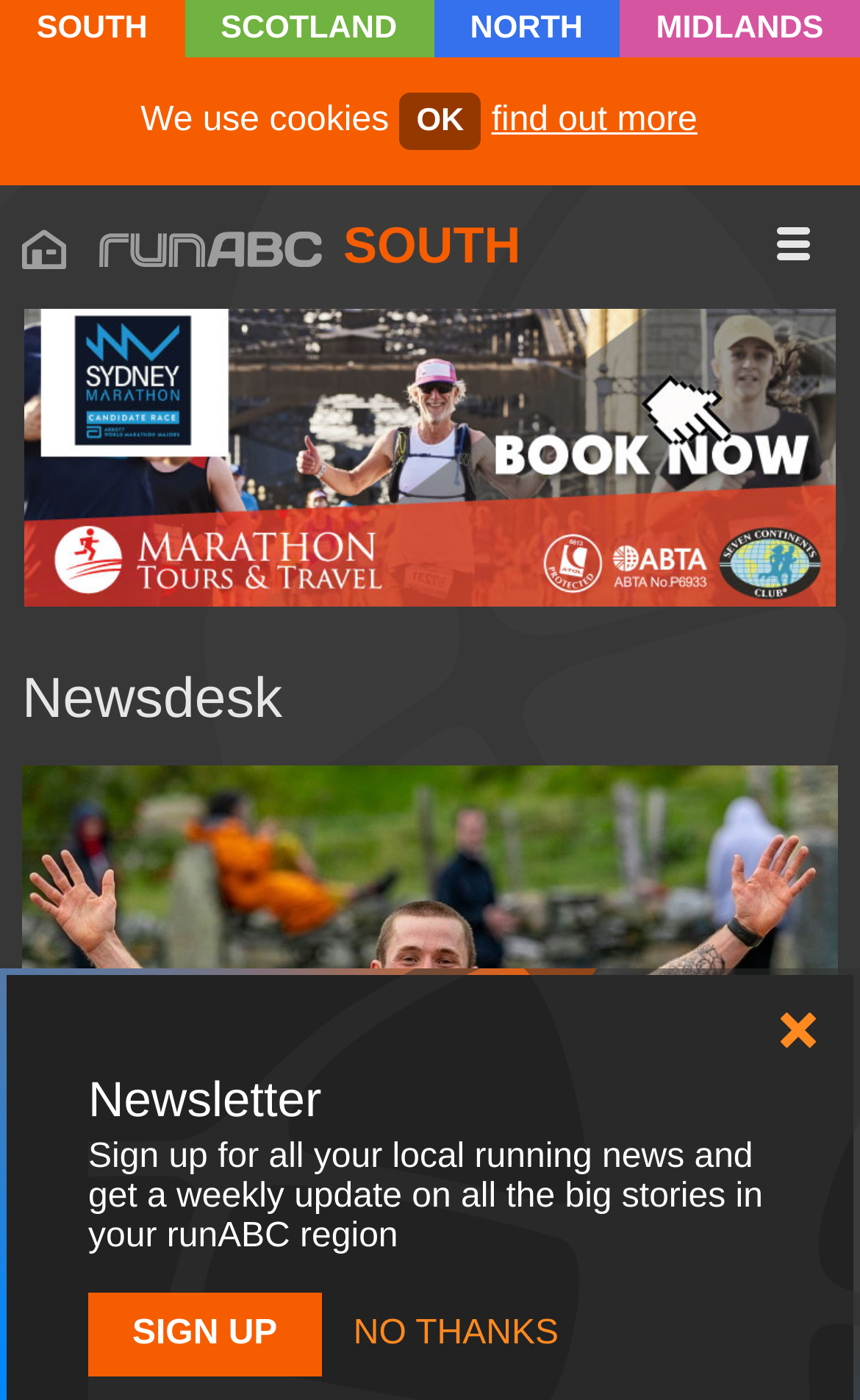Please specify the bounding box coordinates of the clickable section necessary to execute the following command: "Click on runABC link".

[0.115, 0.165, 0.373, 0.189]